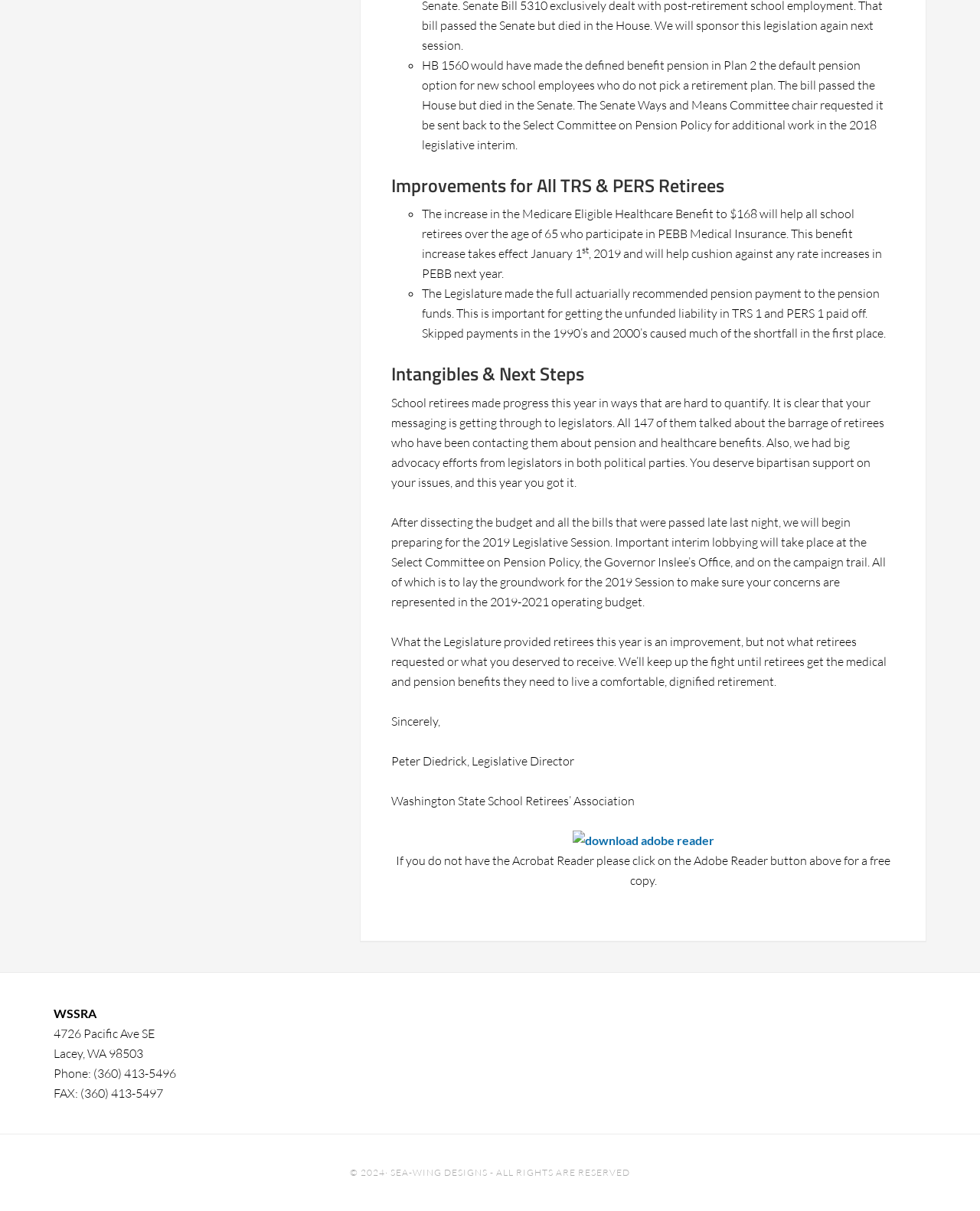What is the purpose of the full actuarially recommended pension payment?
Provide a one-word or short-phrase answer based on the image.

Paying off unfunded liability